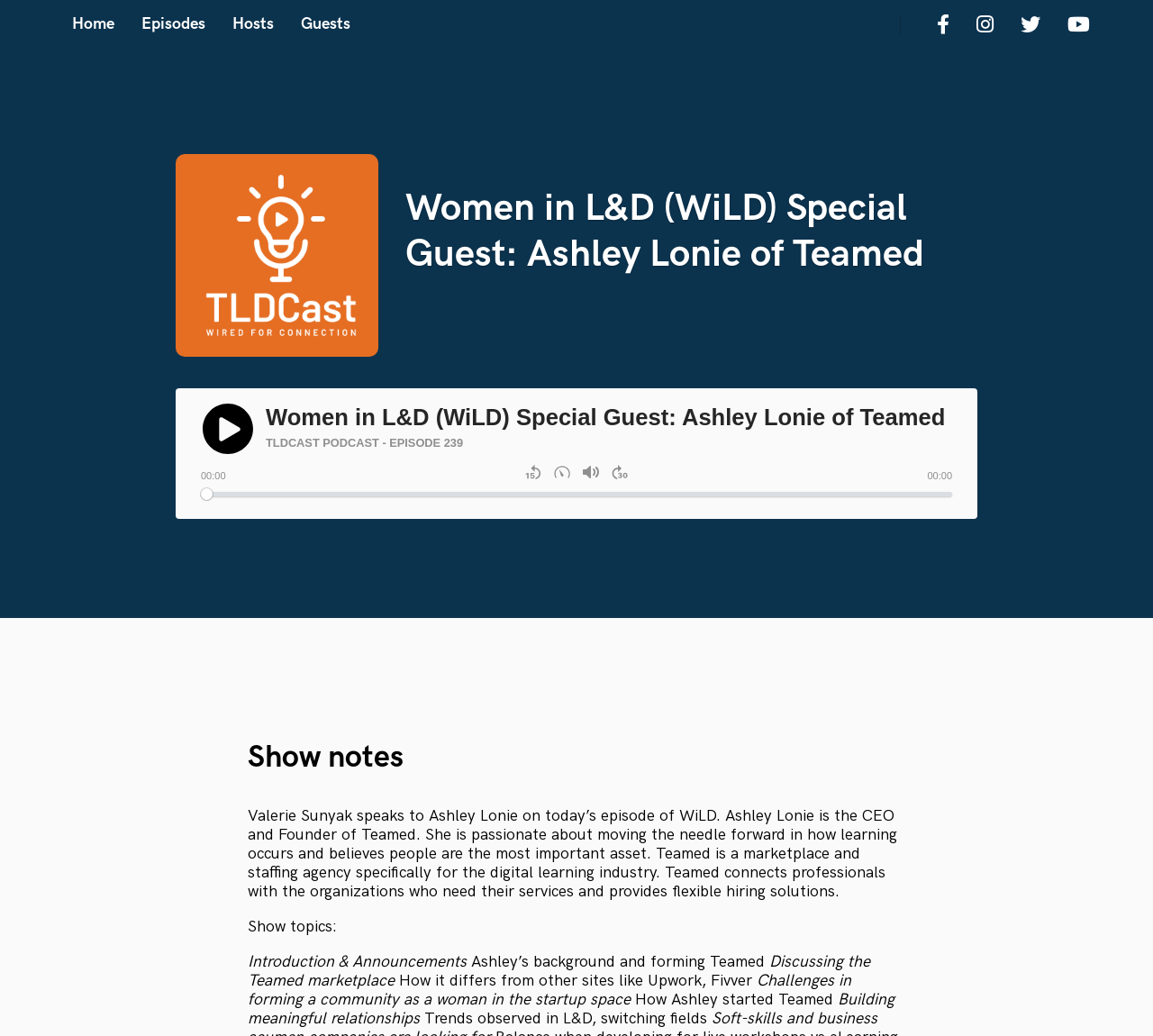What is the topic of the current episode?
Please use the visual content to give a single word or phrase answer.

Women in L&D (WiLD)